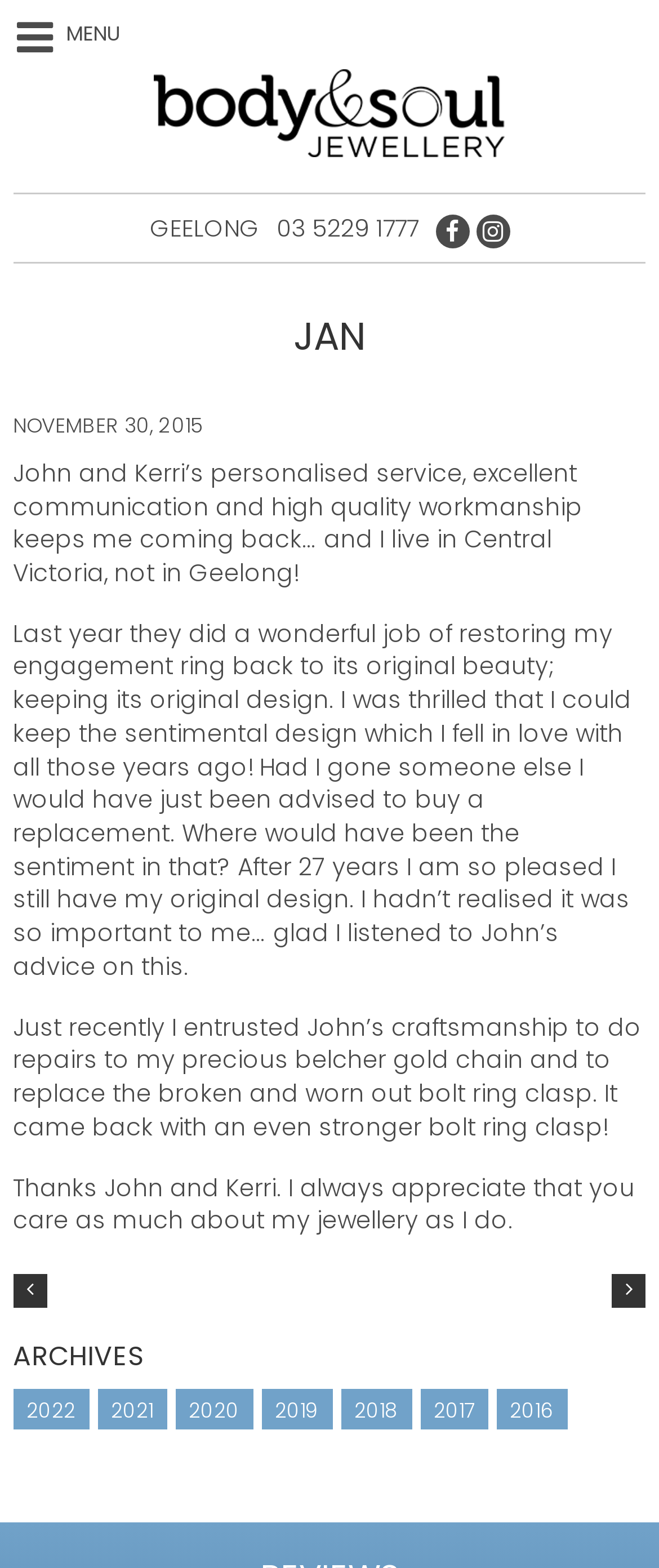Answer the question using only one word or a concise phrase: What is the sentiment of the customer in the review?

Positive